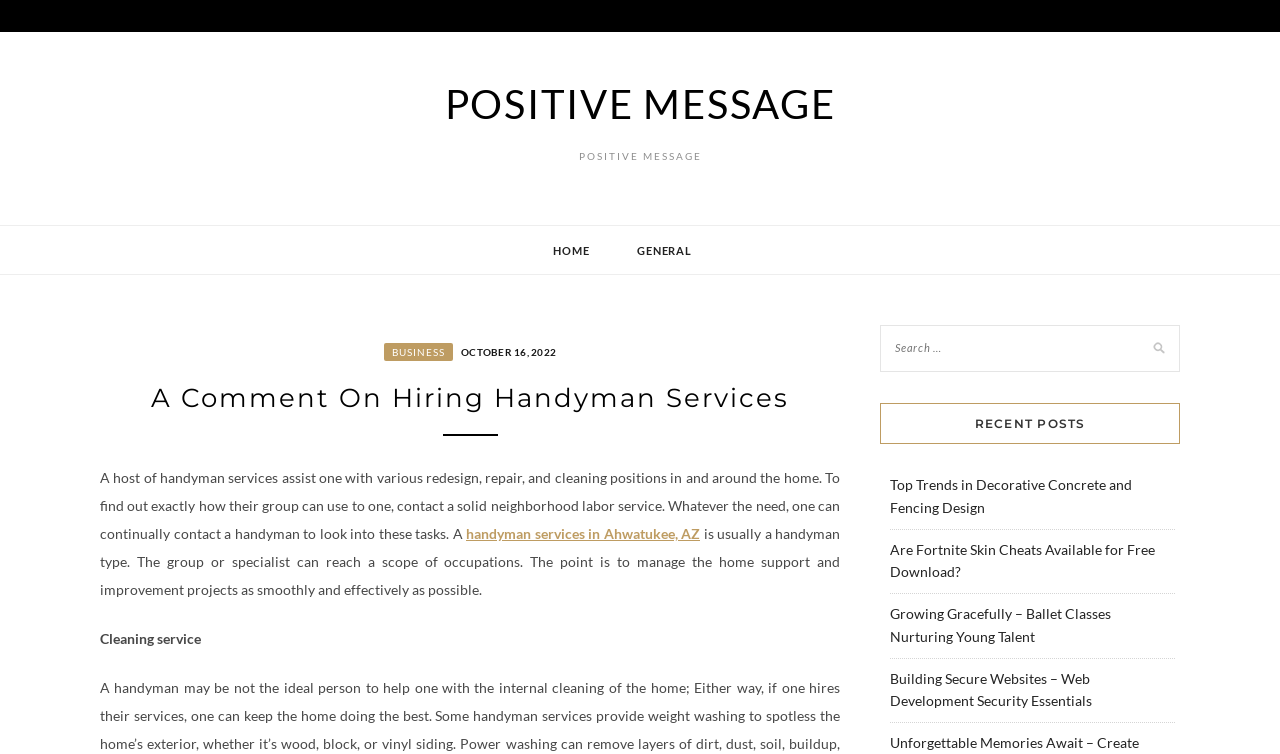What is the main topic of this webpage?
Look at the screenshot and respond with one word or a short phrase.

Handyman services